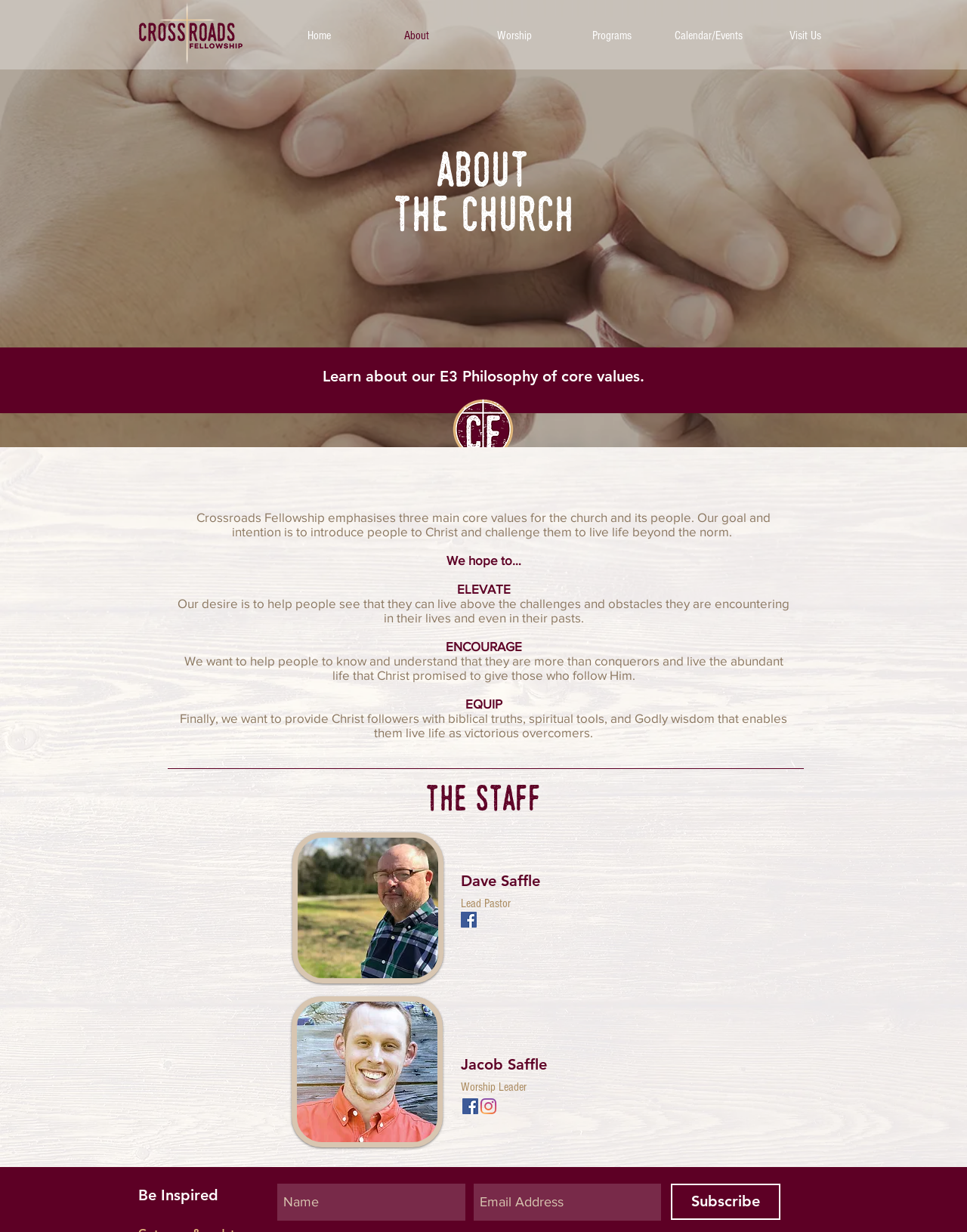Please provide the bounding box coordinate of the region that matches the element description: Entertainment. Coordinates should be in the format (top-left x, top-left y, bottom-right x, bottom-right y) and all values should be between 0 and 1.

None